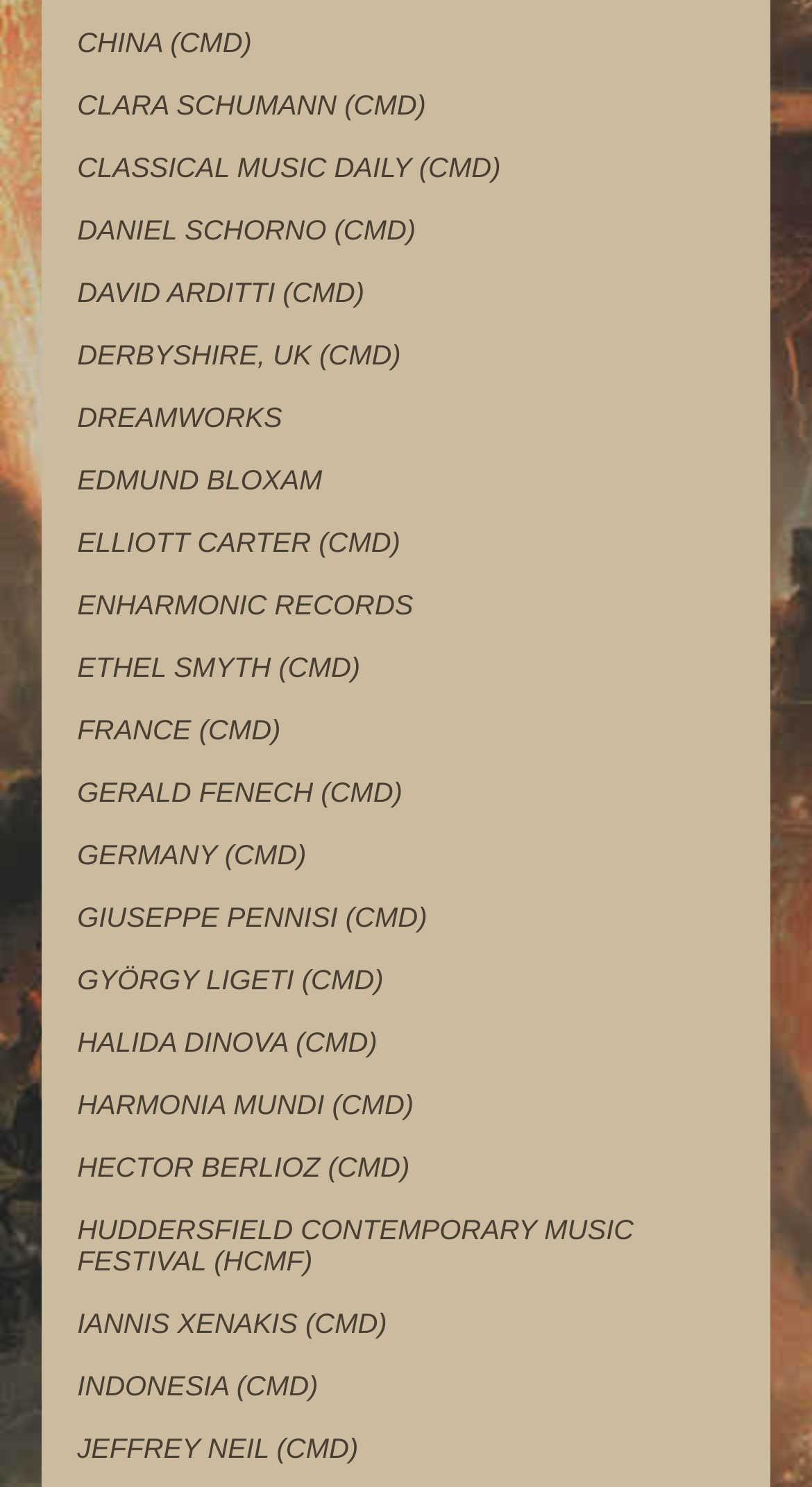Respond with a single word or phrase for the following question: 
What is the link next to 'CLASSICAL MUSIC DAILY (CMD)'?

DANIEL SCHORNO (CMD)